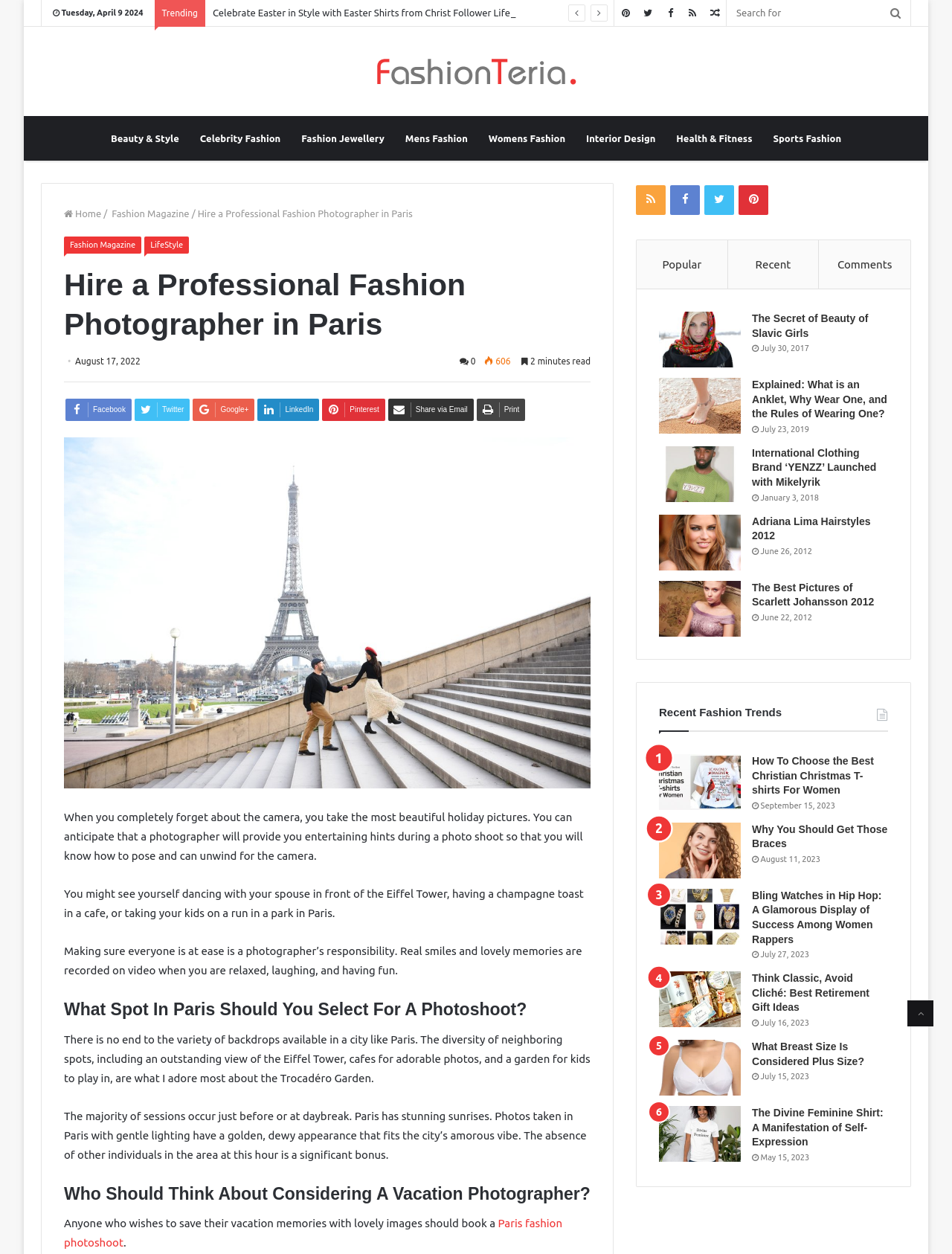Determine the bounding box coordinates for the UI element with the following description: "Womens Fashion". The coordinates should be four float numbers between 0 and 1, represented as [left, top, right, bottom].

[0.502, 0.093, 0.605, 0.128]